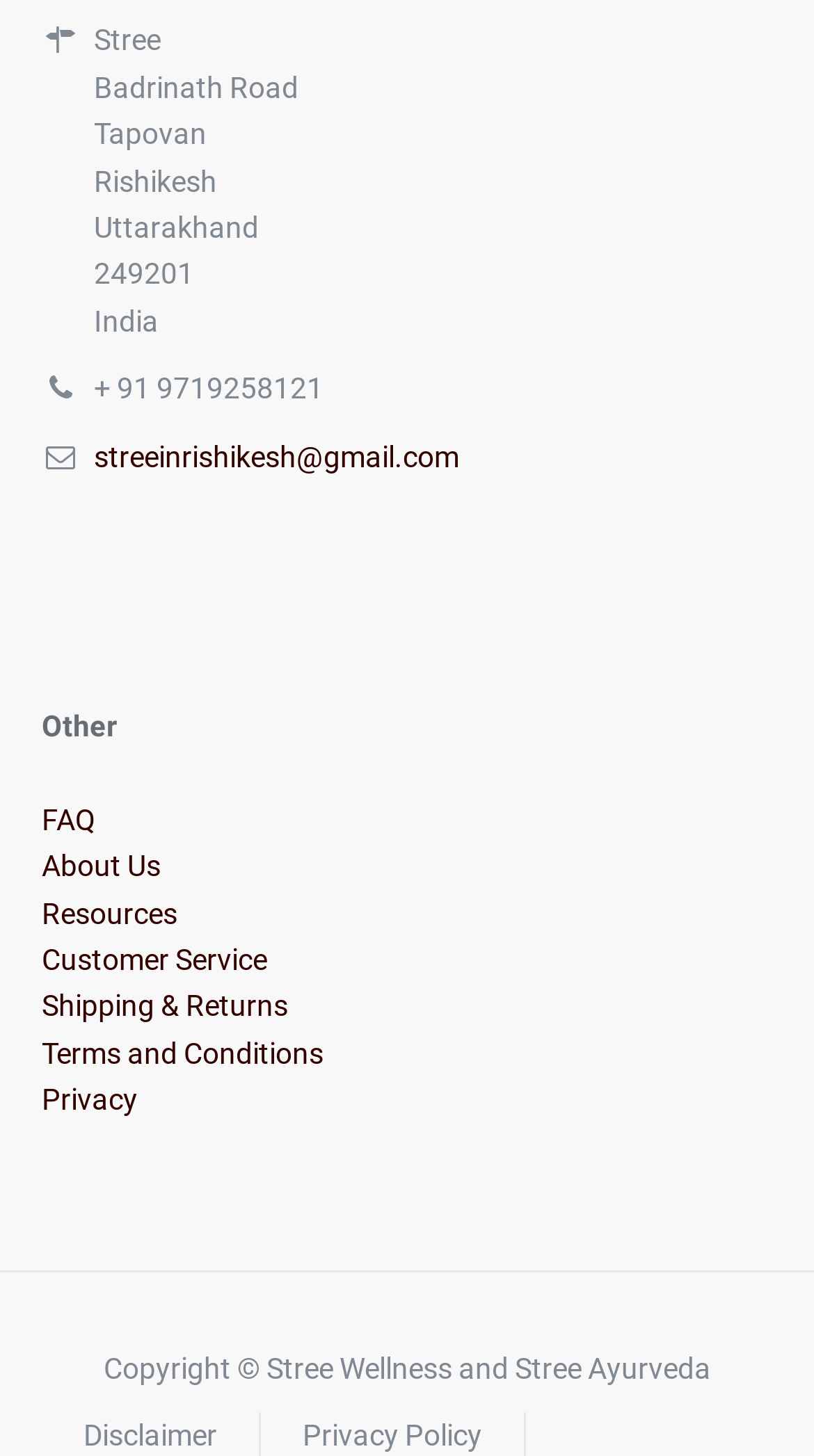Using the information in the image, could you please answer the following question in detail:
What is the phone number of Stree Wellness and Stree Ayurveda?

I found the phone number by looking at the static text element that contains the phone number, which is located below the address information.